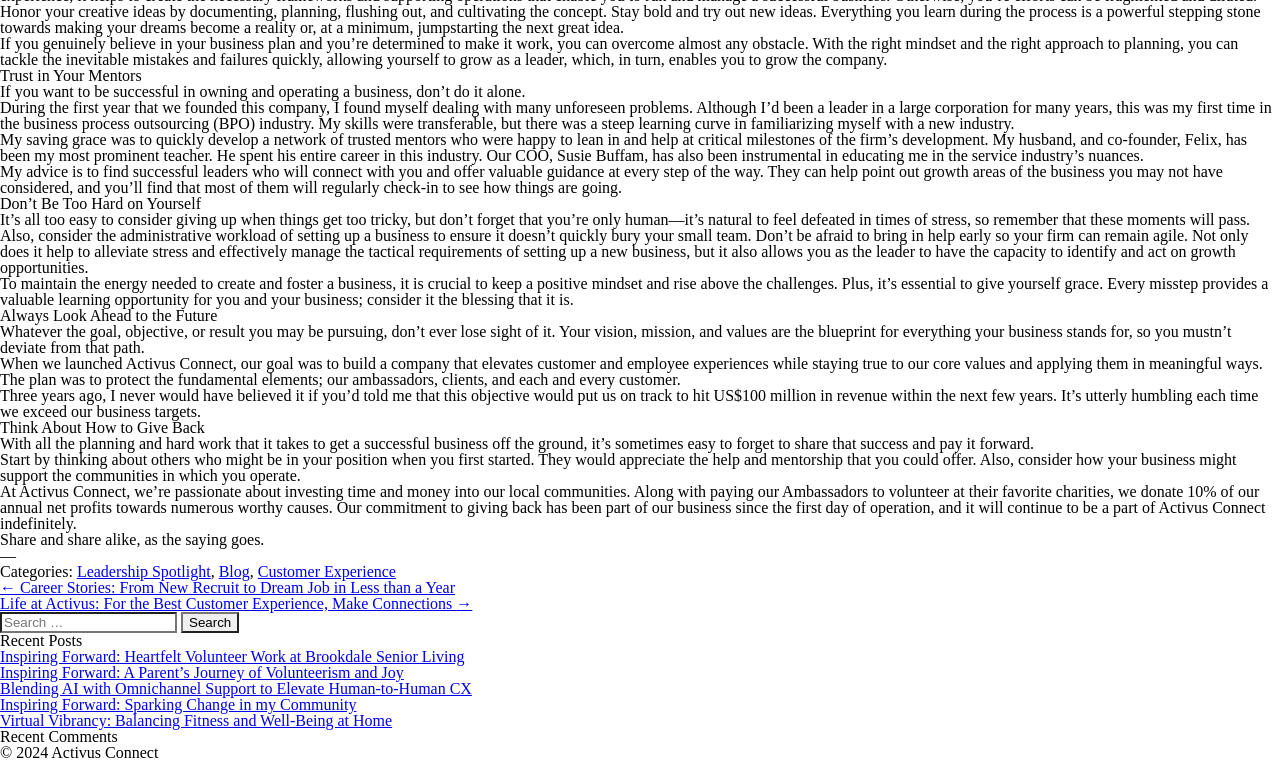Answer this question using a single word or a brief phrase:
What is the main topic of the webpage?

Business and leadership